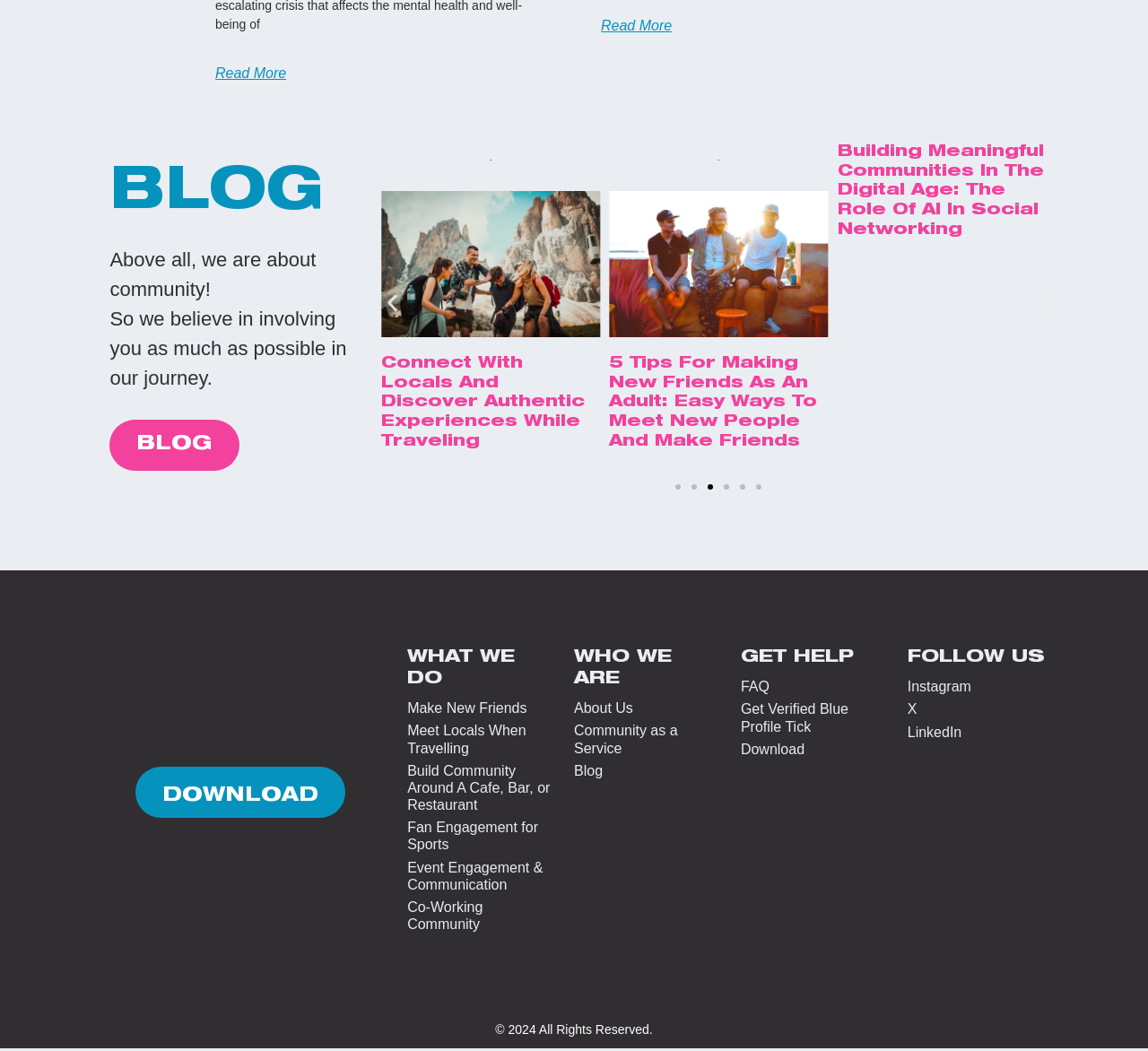Determine the bounding box for the UI element described here: "About Us".

[0.5, 0.667, 0.551, 0.681]